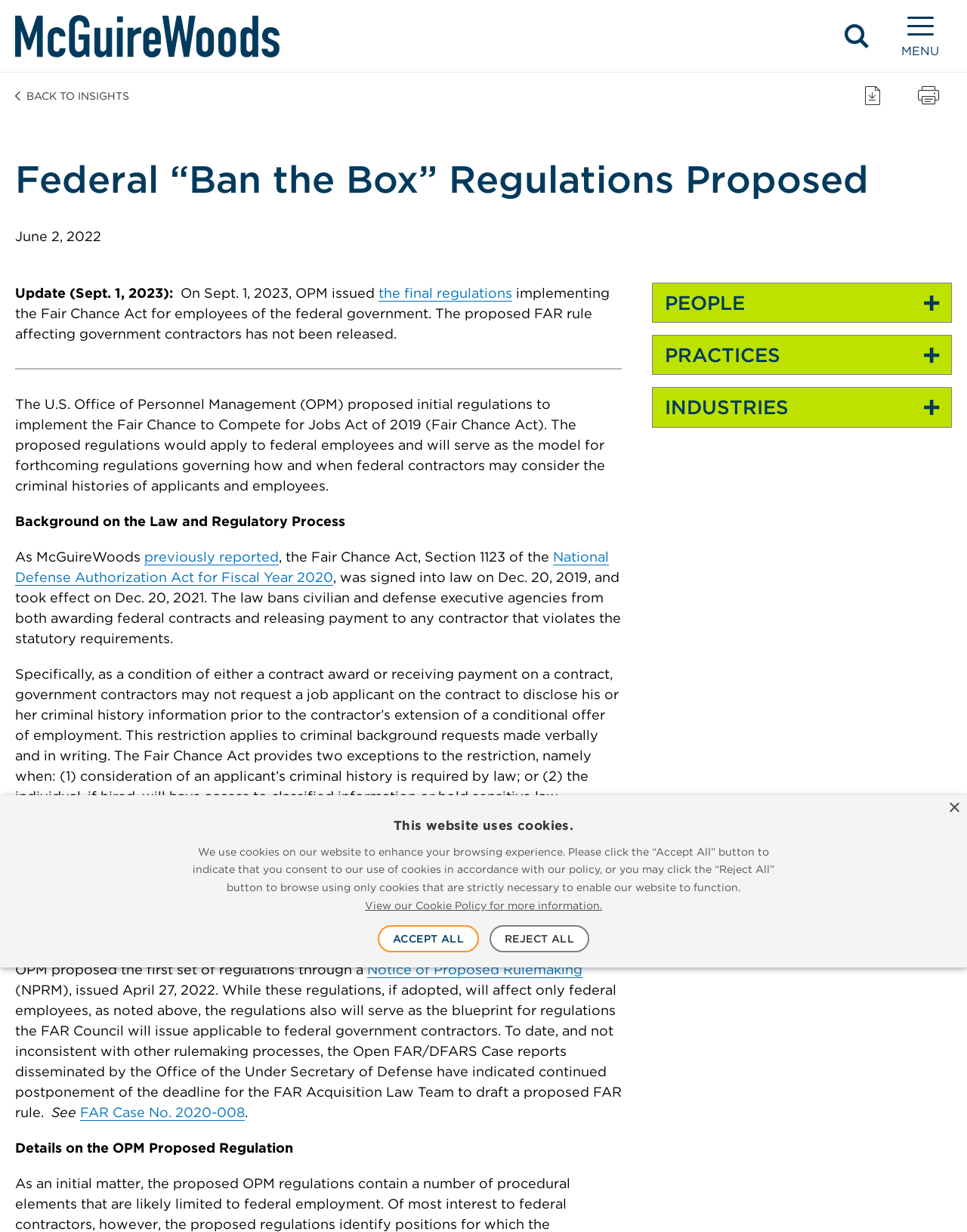Provide a comprehensive description of the webpage.

The webpage is about the proposed federal "Ban the Box" regulations. At the top, there is a logo and a link to "McGuireWoods" on the left, and two buttons, "Search" and "Menu", on the right. Below the logo, there is a header section with a heading "Federal “Ban the Box” Regulations Proposed" and a subheading "June 2, 2022". 

To the right of the header section, there are three links: "BACK TO INSIGHTS", "Download PDF", and a button "Print page". Below the header section, there is an update notice dated September 1, 2023, which mentions the issuance of final regulations by OPM.

The main content of the webpage is divided into several sections. The first section provides background information on the Fair Chance Act and its regulatory process. The second section discusses the specifics of the proposed regulations, including the restrictions on government contractors and the exceptions to the restriction. 

There are several links and references to other sources throughout the text, including a link to the National Defense Authorization Act for Fiscal Year 2020 and a Notice of Proposed Rulemaking. 

At the bottom of the page, there are three buttons labeled "PEOPLE", "PRACTICES", and "INDUSTRIES", which appear to be accordion menus. 

Additionally, there is a cookie policy alert at the bottom of the page, which informs users about the website's use of cookies and provides options to accept or reject them.